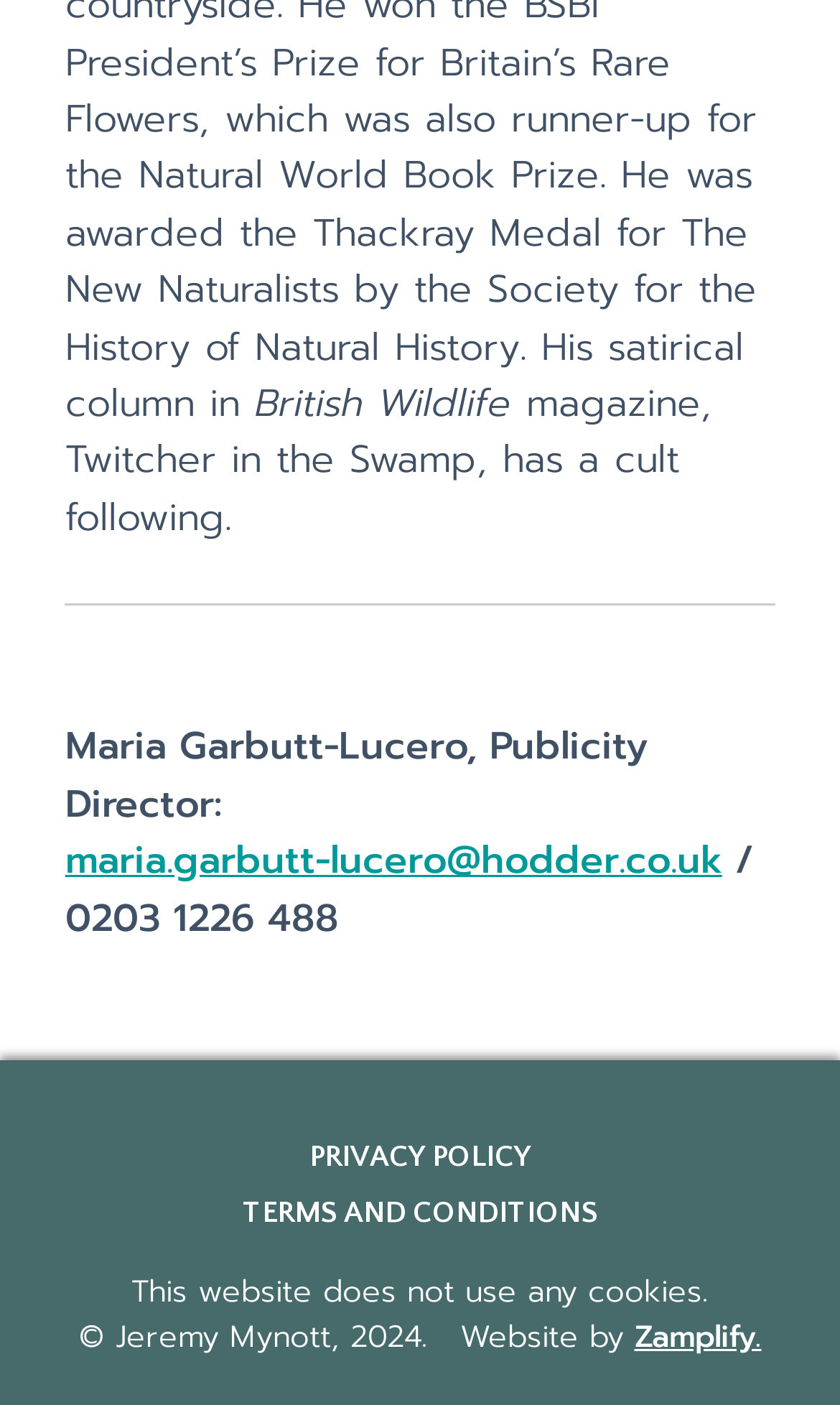Please provide the bounding box coordinate of the region that matches the element description: TERMS AND CONDITIONS. Coordinates should be in the format (top-left x, top-left y, bottom-right x, bottom-right y) and all values should be between 0 and 1.

[0.288, 0.851, 0.712, 0.876]